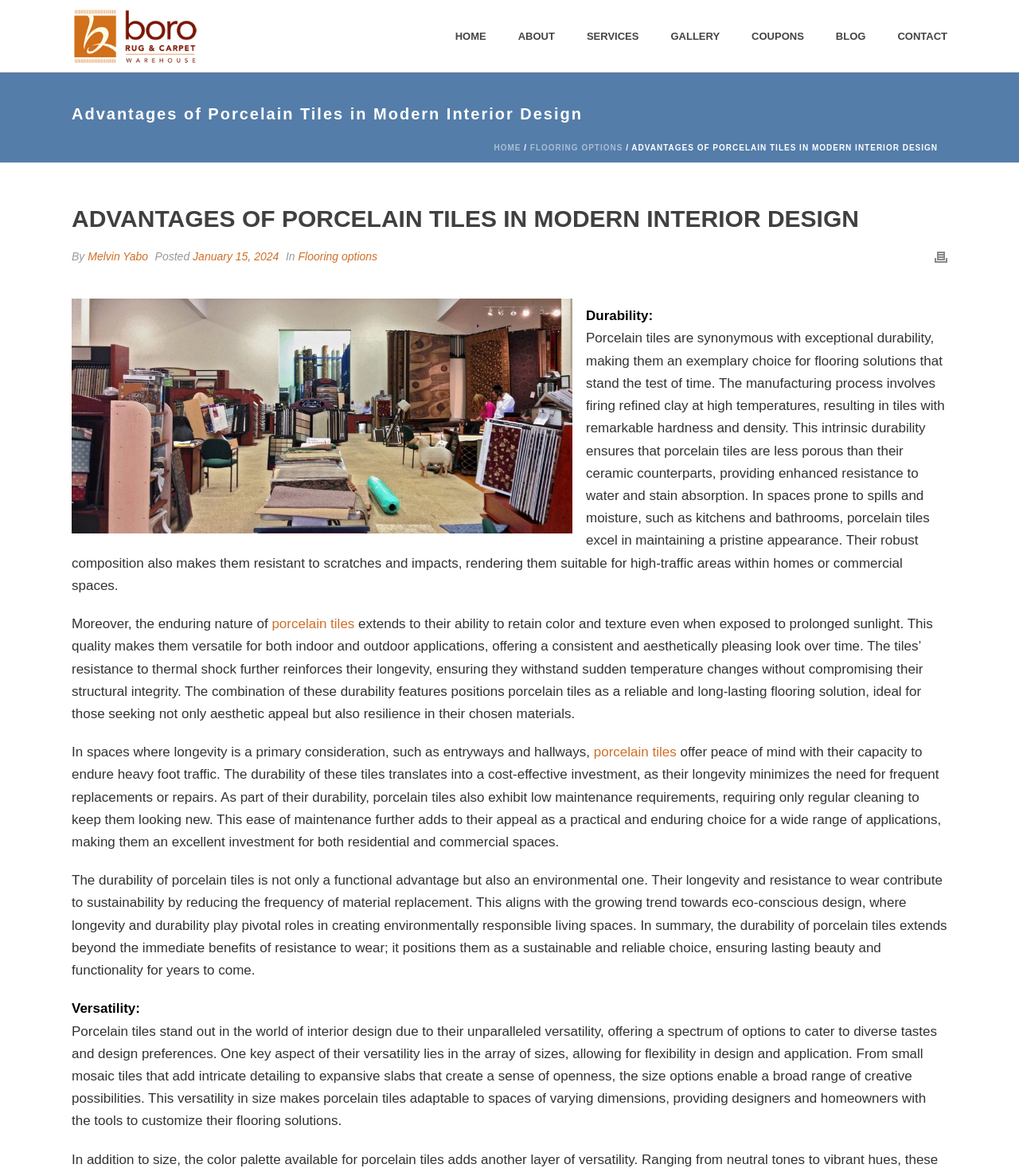What is the result of porcelain tiles' resistance to thermal shock?
Carefully analyze the image and provide a thorough answer to the question.

The webpage states that porcelain tiles' resistance to thermal shock ensures they withstand sudden temperature changes without compromising their structural integrity, making them a reliable and long-lasting flooring solution.